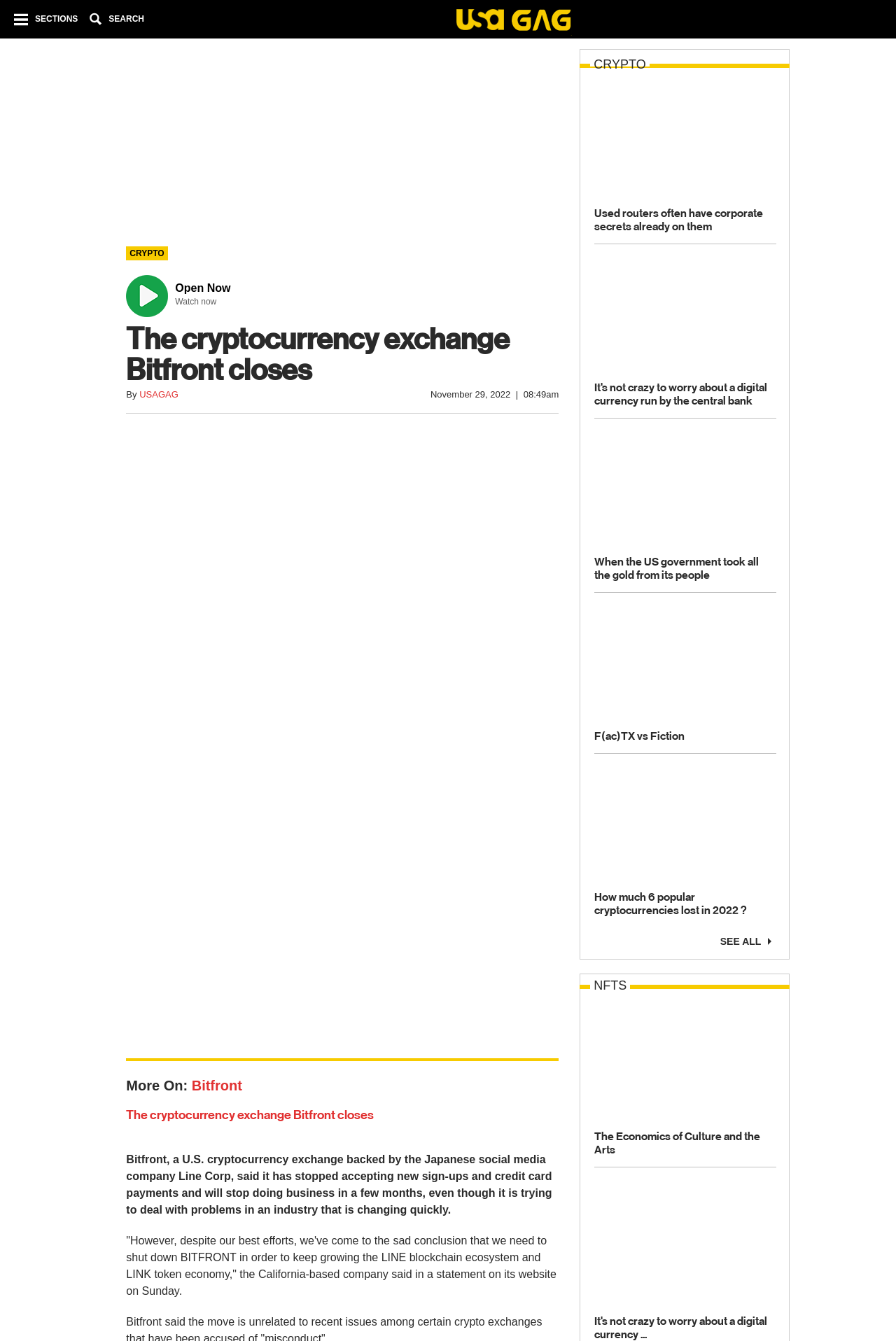Determine the bounding box coordinates for the area that needs to be clicked to fulfill this task: "Read the article 'The cryptocurrency exchange Bitfront closes'". The coordinates must be given as four float numbers between 0 and 1, i.e., [left, top, right, bottom].

[0.141, 0.242, 0.624, 0.288]